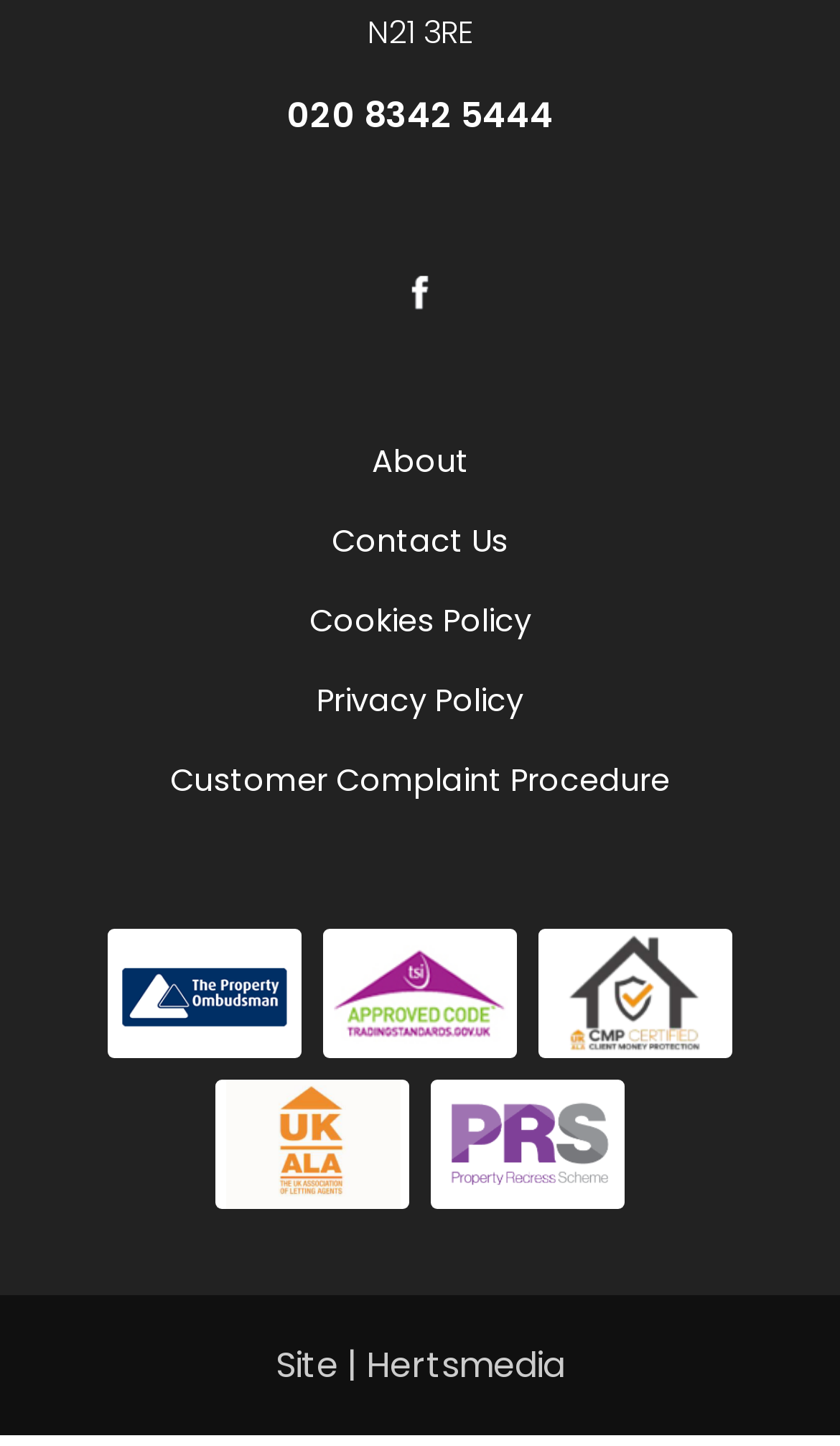What is the website name at the bottom of the webpage?
Please answer the question with as much detail and depth as you can.

I found the website name by looking at the link element with the text 'Site | Hertsmedia' which is located at the bottom of the webpage.